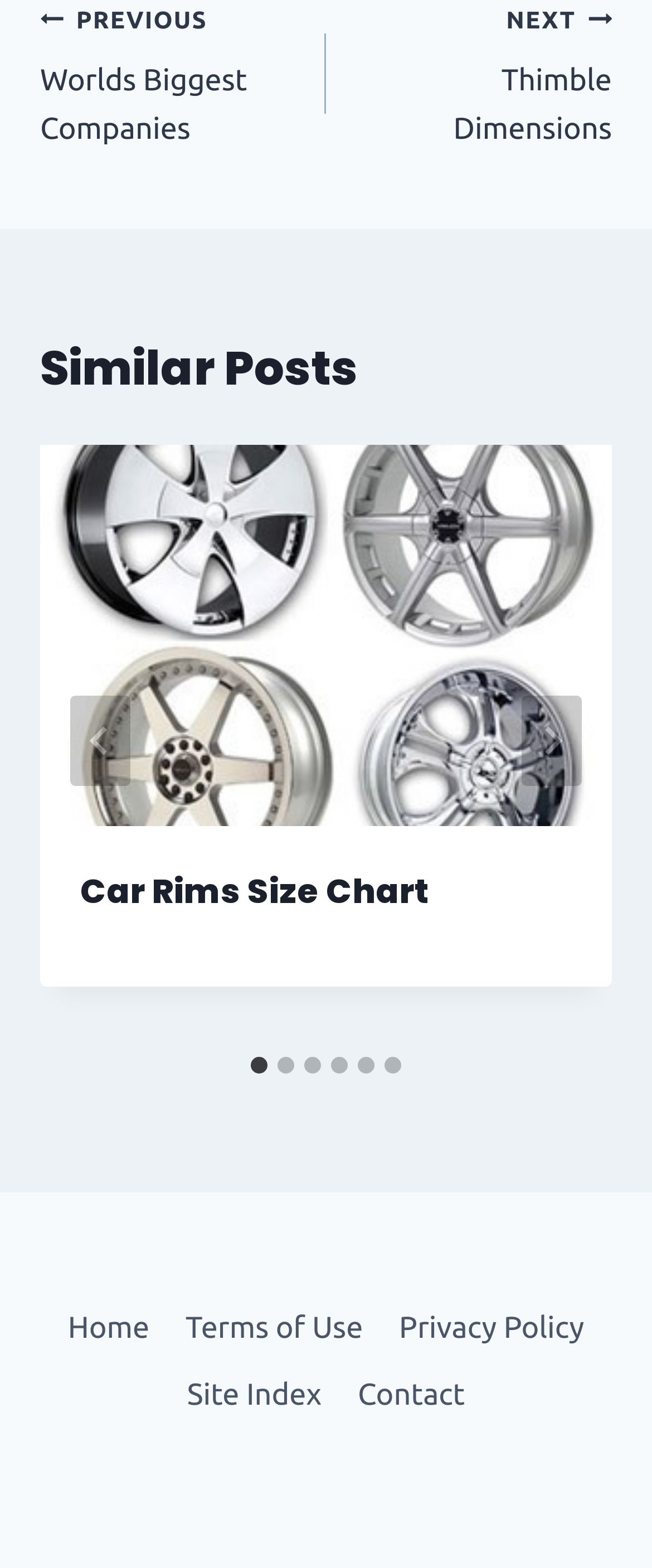Identify the bounding box coordinates of the region that needs to be clicked to carry out this instruction: "read introduction". Provide these coordinates as four float numbers ranging from 0 to 1, i.e., [left, top, right, bottom].

None